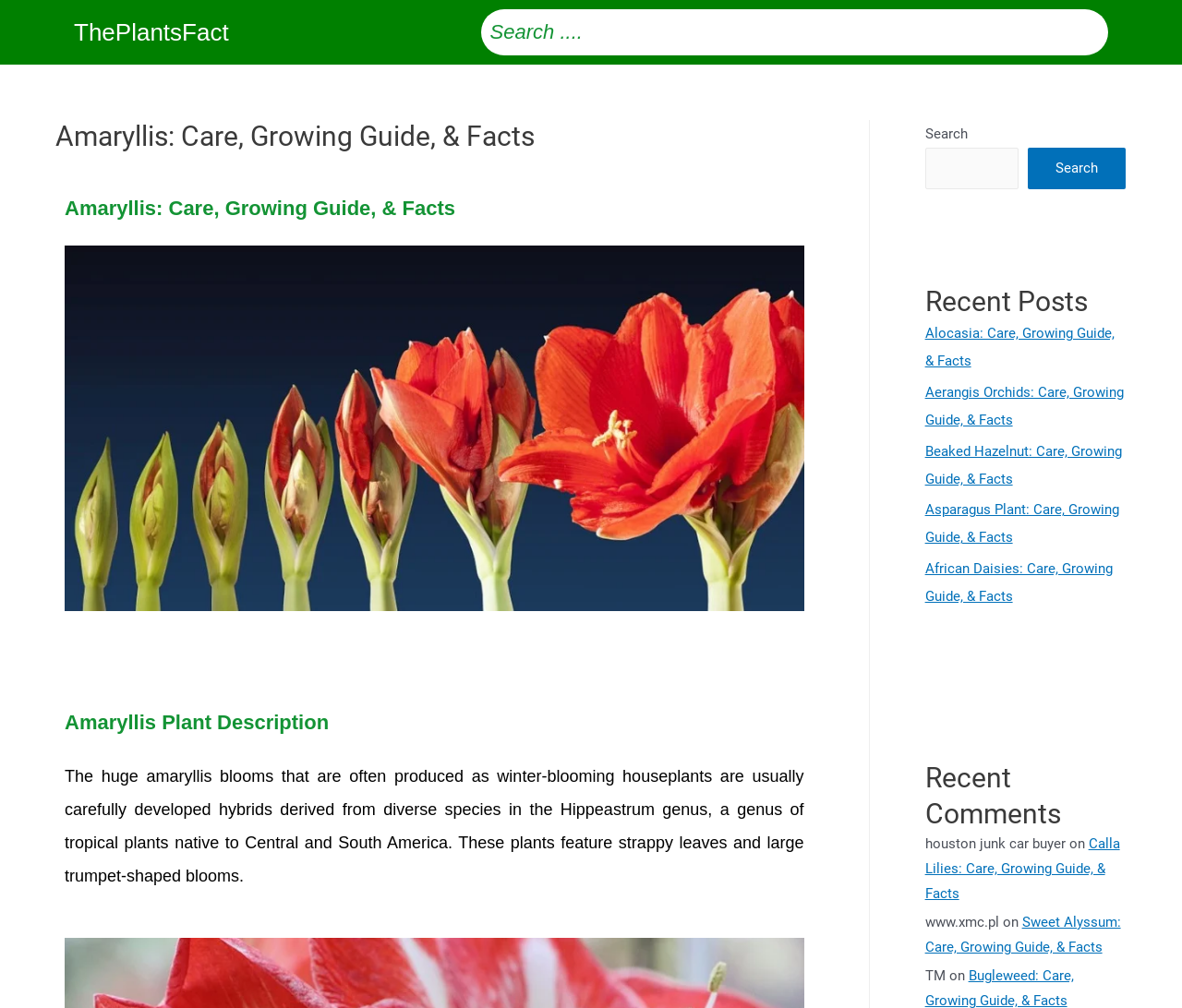Please locate the clickable area by providing the bounding box coordinates to follow this instruction: "Read about Amaryllis plant description".

[0.055, 0.699, 0.68, 0.735]